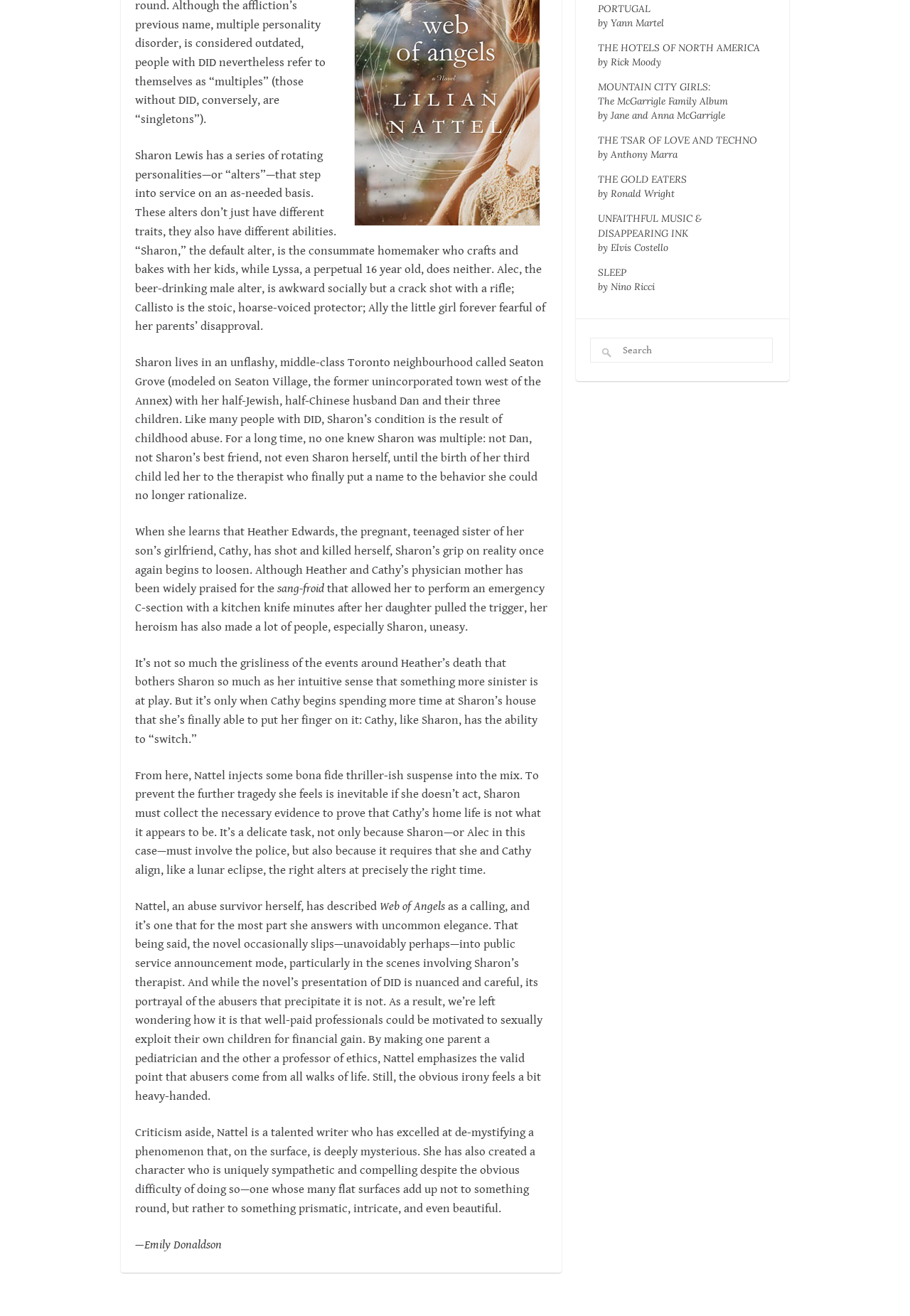Using the element description: "SLEEP by Nino Ricci", determine the bounding box coordinates for the specified UI element. The coordinates should be four float numbers between 0 and 1, [left, top, right, bottom].

[0.657, 0.202, 0.72, 0.223]